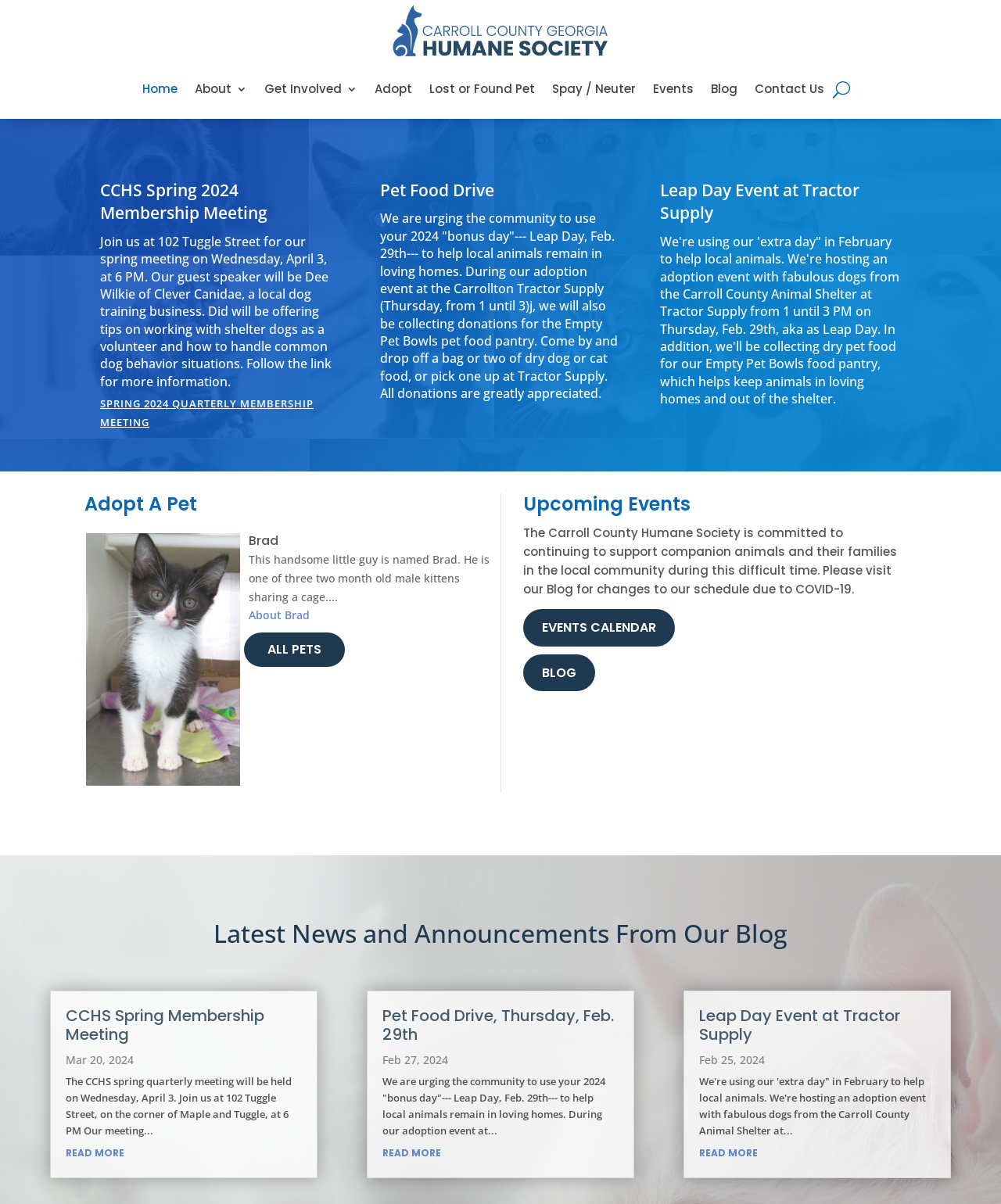Specify the bounding box coordinates of the region I need to click to perform the following instruction: "Read about Brad". The coordinates must be four float numbers in the range of 0 to 1, i.e., [left, top, right, bottom].

[0.249, 0.504, 0.49, 0.519]